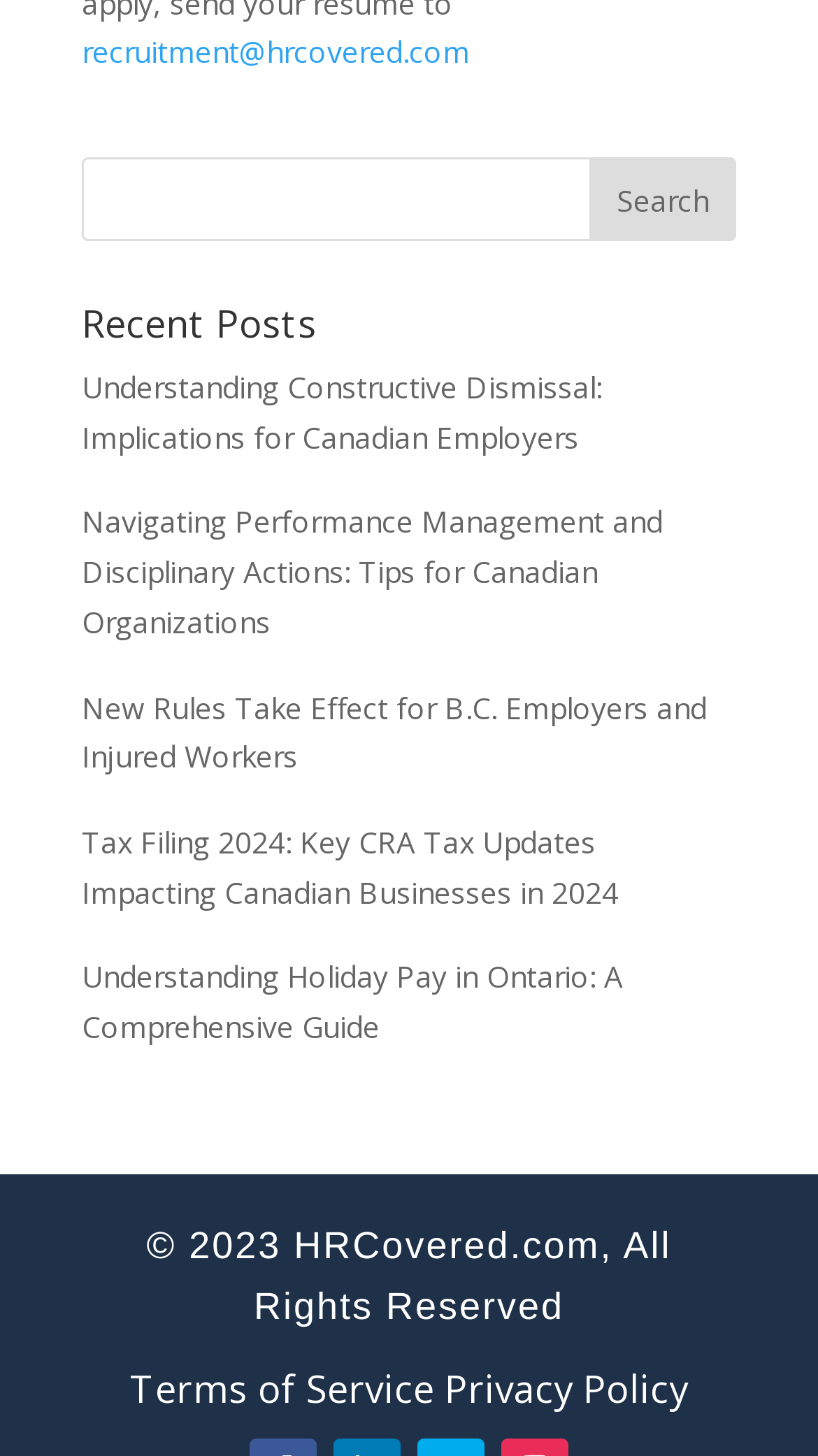Show the bounding box coordinates for the HTML element as described: "Terms of Service".

[0.159, 0.936, 0.531, 0.97]